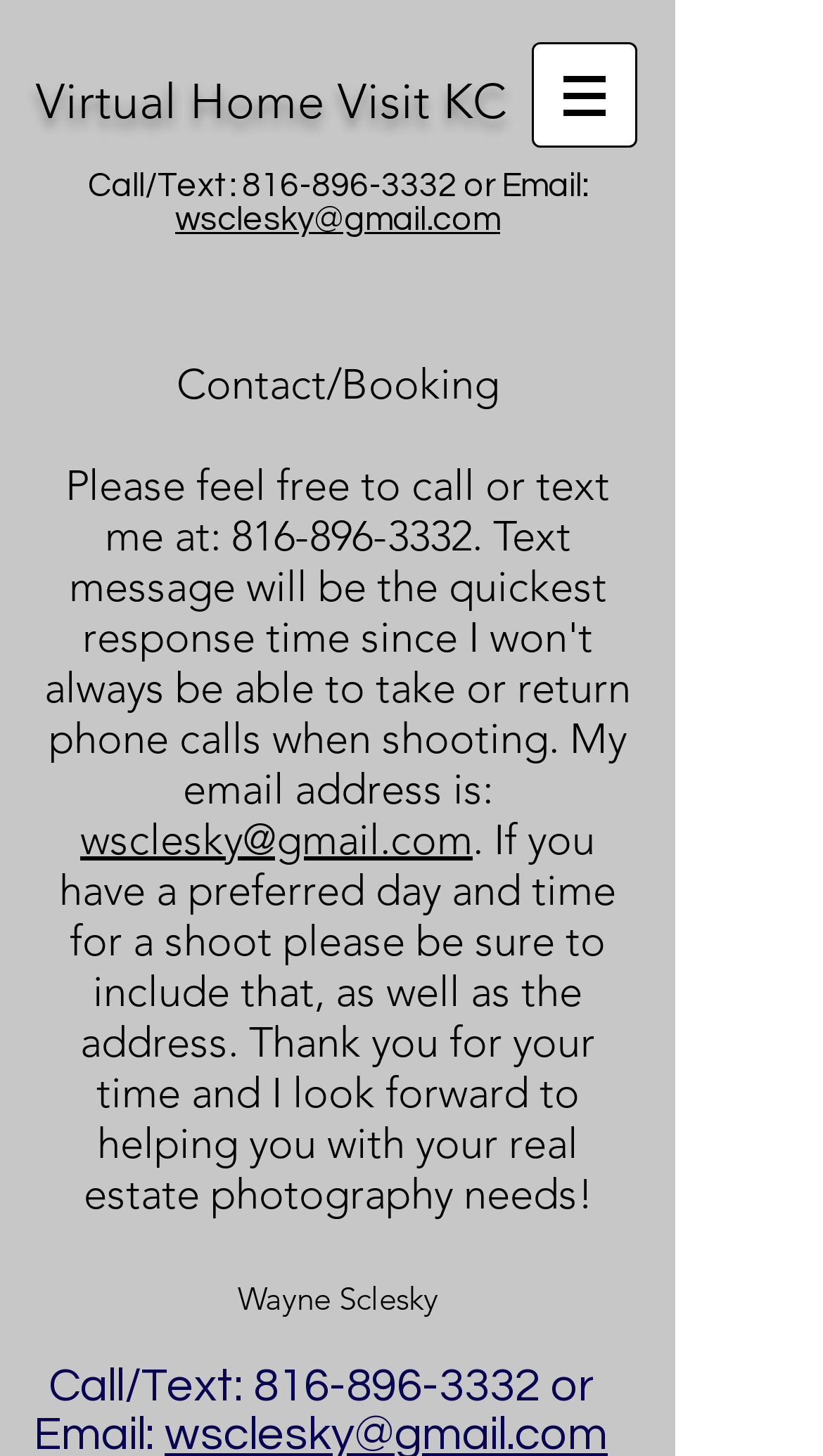Create a detailed summary of all the visual and textual information on the webpage.

This webpage is about a real estate photographer's contact and booking information. At the top, there is a heading "Virtual Home Visit KC" followed by a navigation menu "Site" with a button that has a popup menu, accompanied by a small image. 

Below the navigation menu, there is a section with contact information, including a "Call/Text:" label, a phone number "816-896-3332", and an "or Email:" label with an email address "wsclesky@gmail.com". 

The main content of the page is a large block of text that provides more detailed contact and booking information. It starts with a heading "Contact/Booking" and explains how to reach the photographer, including phone number and email address, and what information to include when booking a shoot. The text also includes a personal message from the photographer, Wayne Sclesky, expressing his enthusiasm for helping with real estate photography needs.

At the bottom of the page, there is a repeated section with the same contact information as above, including the "Call/Text:" label, phone number, and email address.